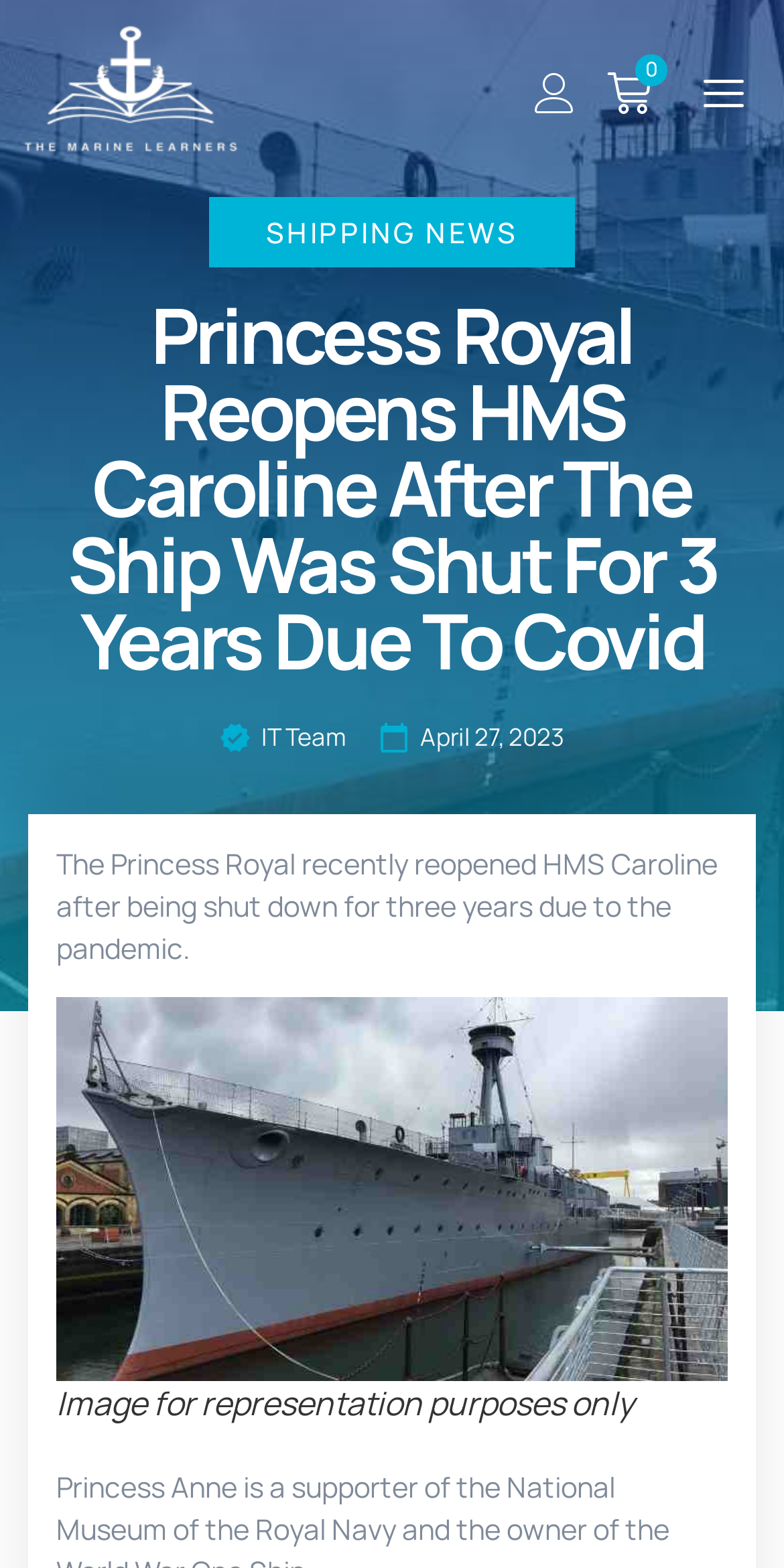What is the date mentioned in the webpage?
Refer to the screenshot and respond with a concise word or phrase.

April 27, 2023